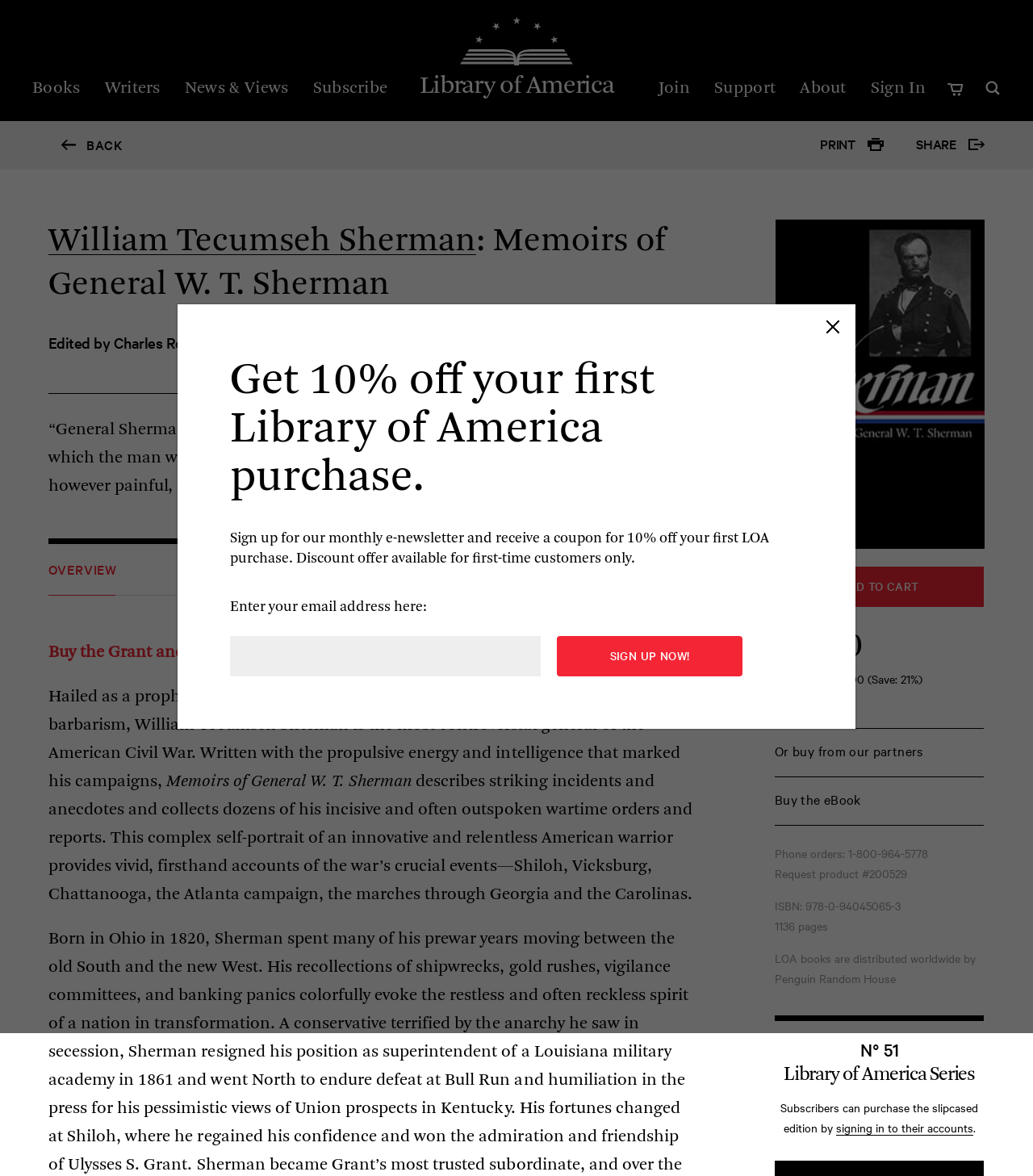Give a one-word or one-phrase response to the question:
What is the name of the book?

Memoirs of General W. T. Sherman